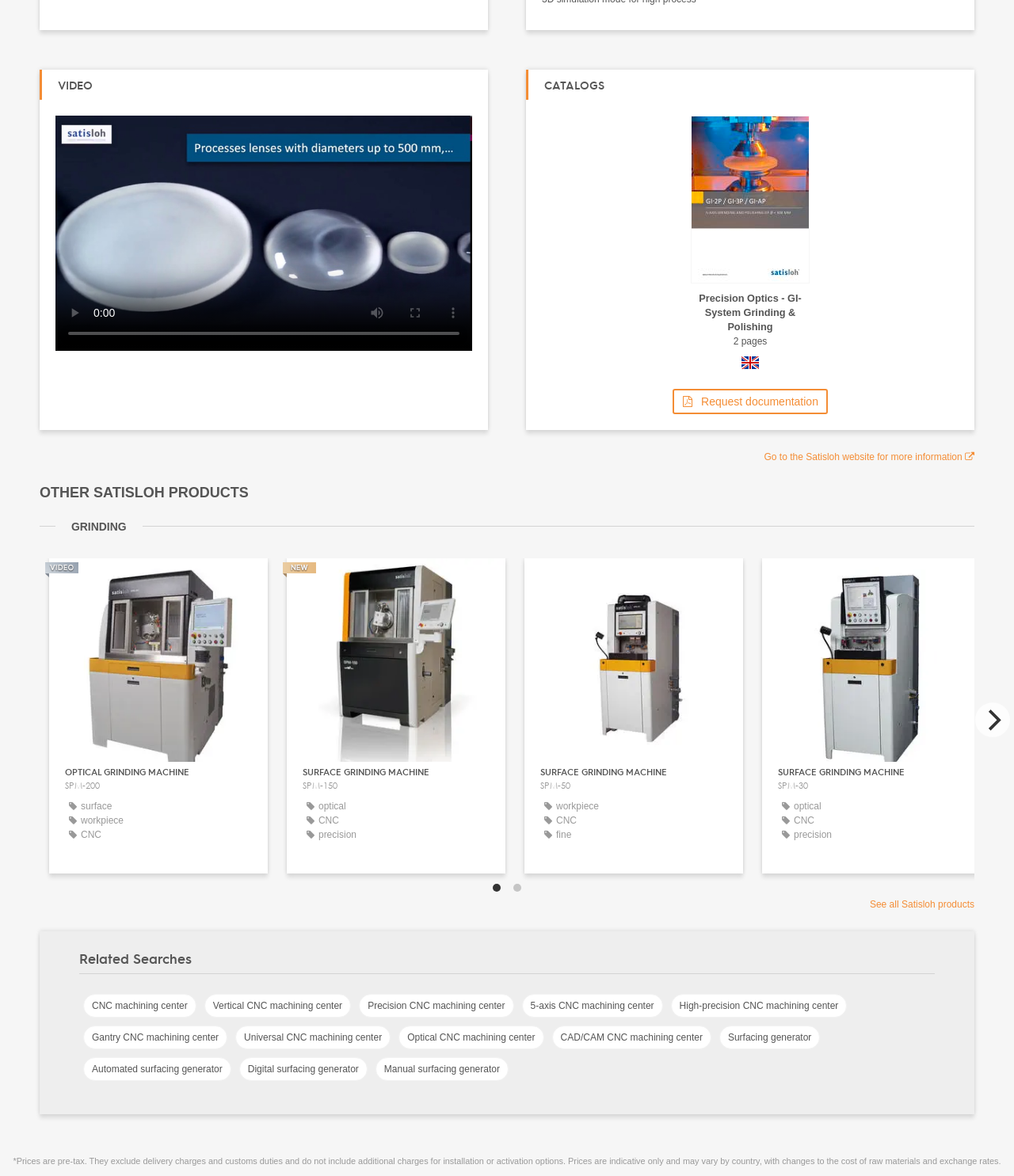Specify the bounding box coordinates of the element's region that should be clicked to achieve the following instruction: "go to the Satisloh website for more information". The bounding box coordinates consist of four float numbers between 0 and 1, in the format [left, top, right, bottom].

[0.754, 0.384, 0.961, 0.393]